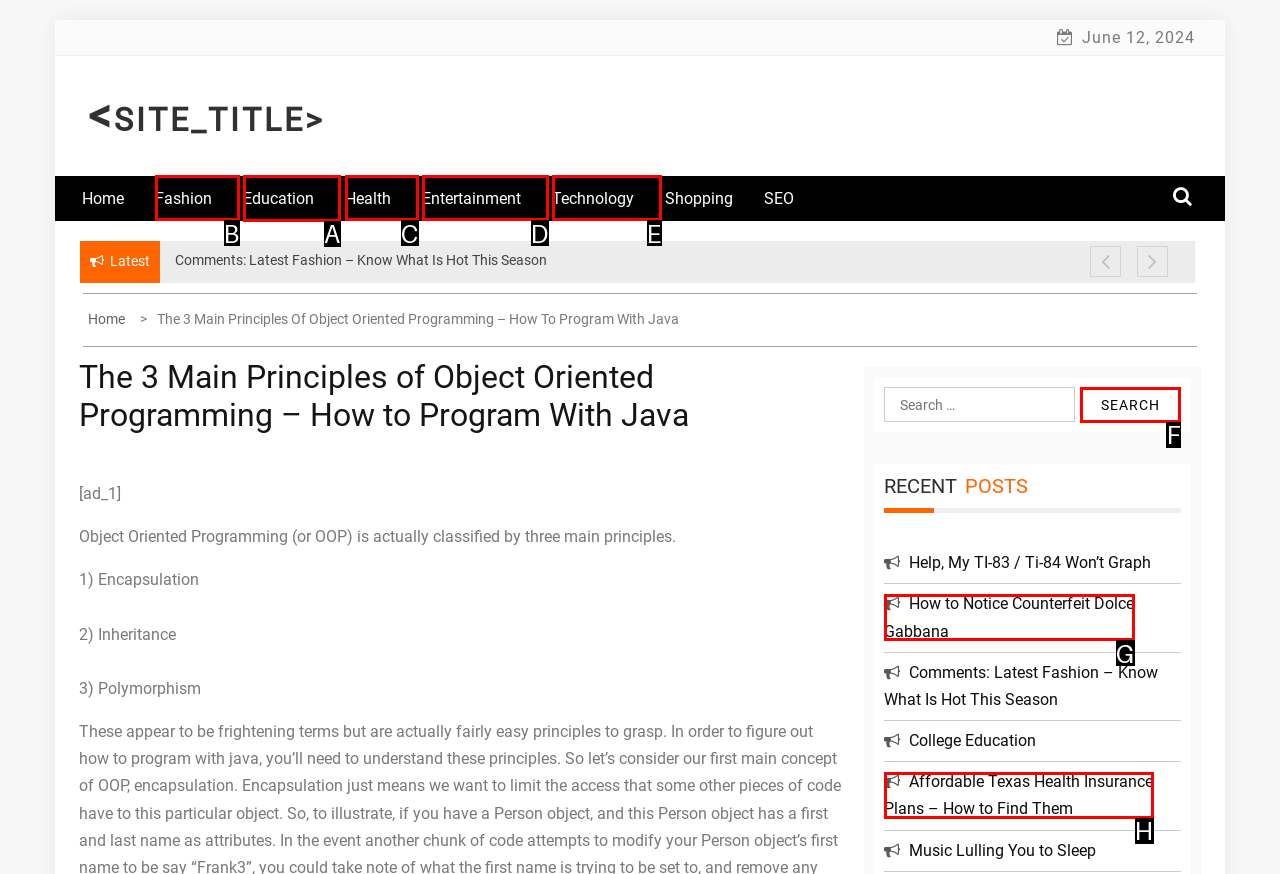Given the task: Go to the 'Education' category, indicate which boxed UI element should be clicked. Provide your answer using the letter associated with the correct choice.

A